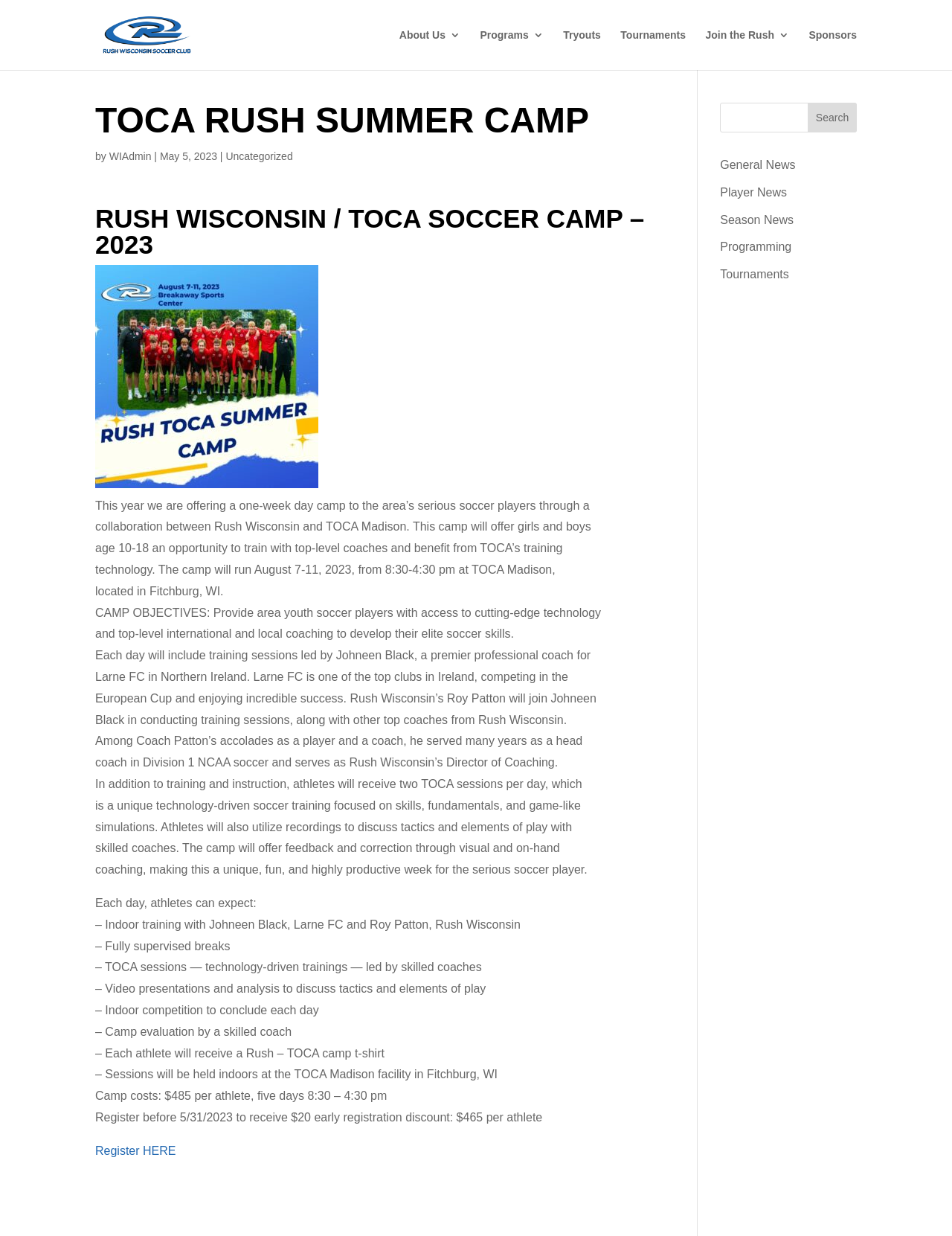Who is the premier professional coach for Larne FC? From the image, respond with a single word or brief phrase.

Johneen Black